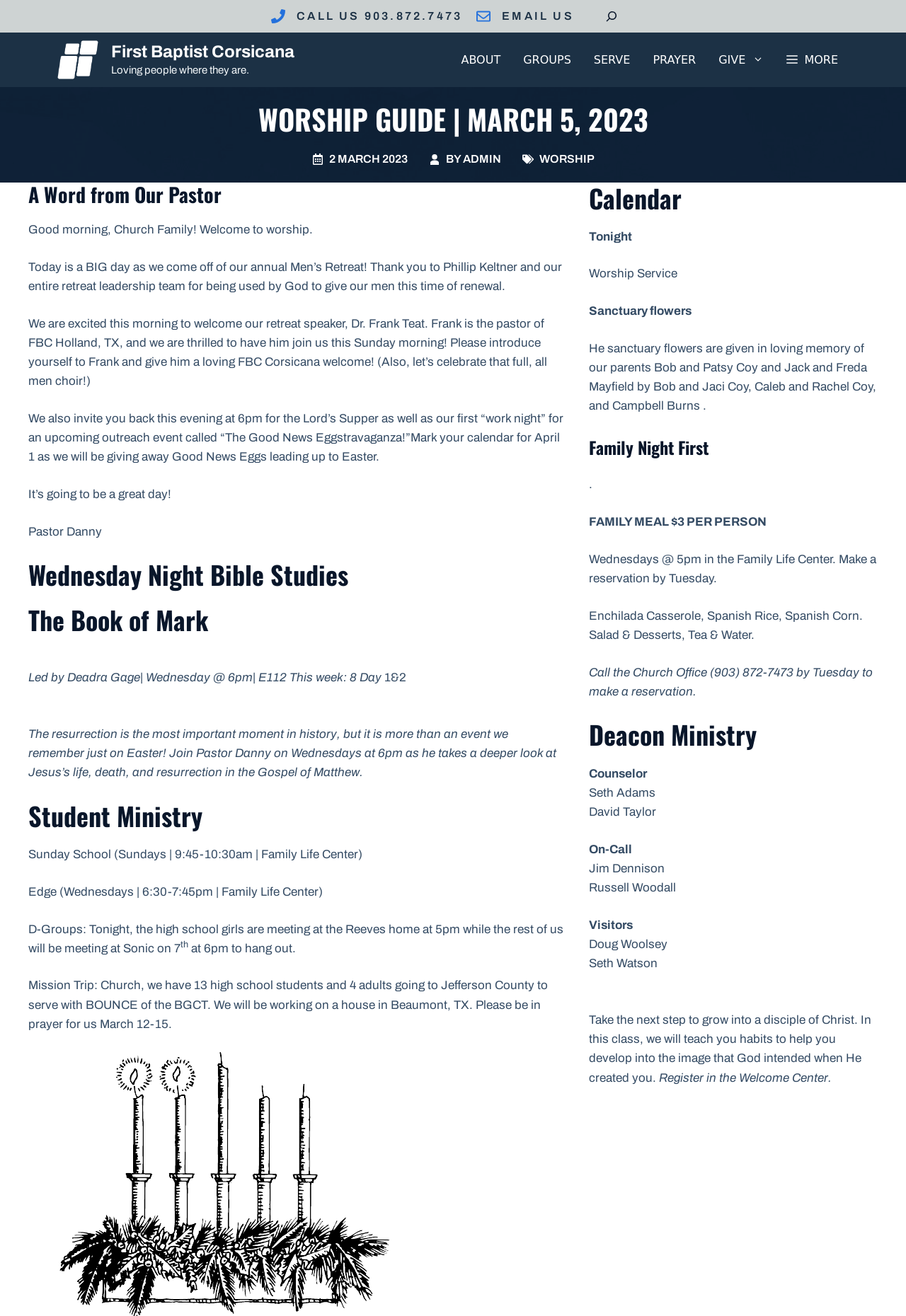Locate the bounding box coordinates of the region to be clicked to comply with the following instruction: "Visit the First Baptist Corsicana website". The coordinates must be four float numbers between 0 and 1, in the form [left, top, right, bottom].

[0.062, 0.04, 0.109, 0.05]